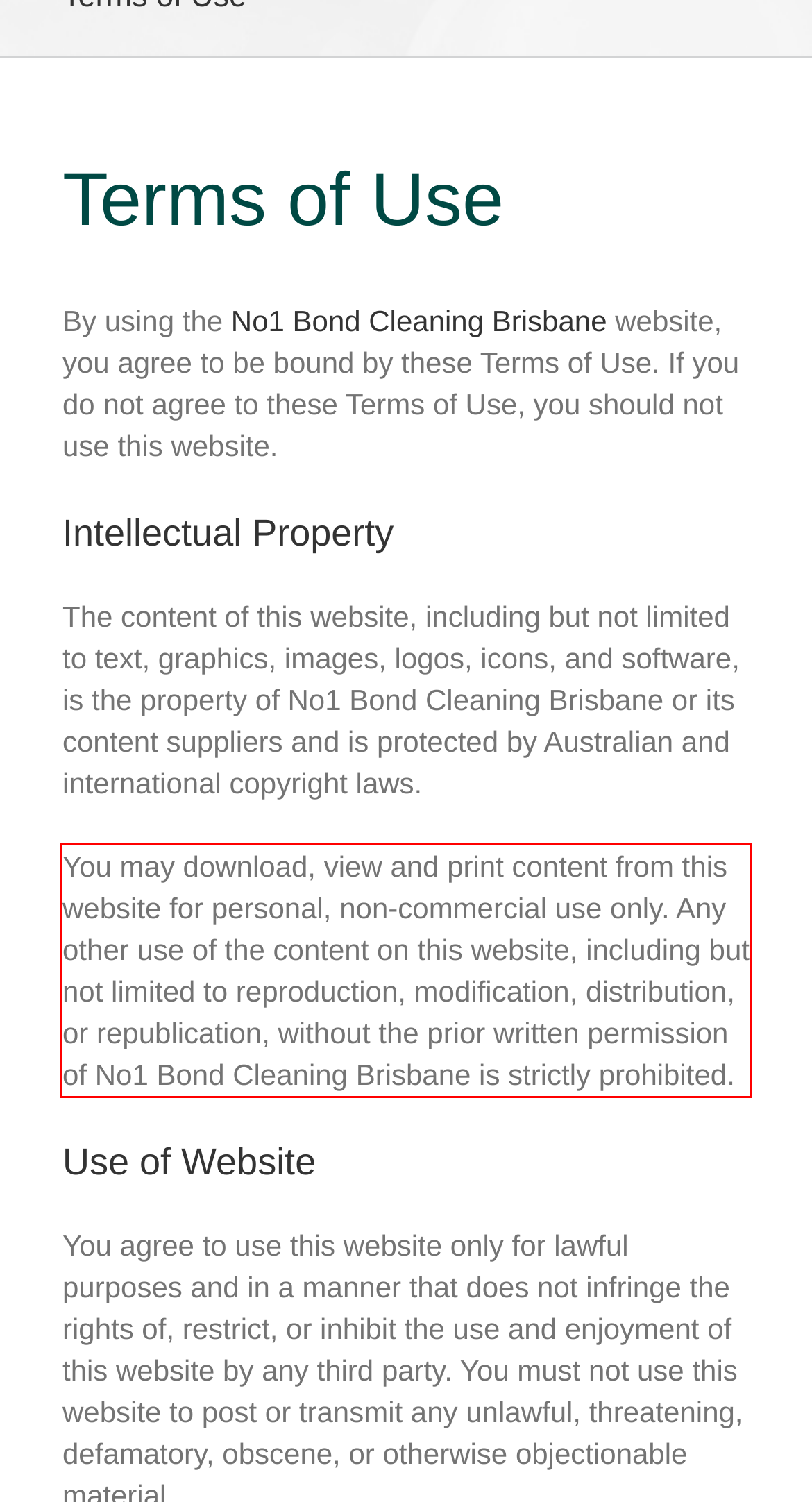Extract and provide the text found inside the red rectangle in the screenshot of the webpage.

You may download, view and print content from this website for personal, non-commercial use only. Any other use of the content on this website, including but not limited to reproduction, modification, distribution, or republication, without the prior written permission of No1 Bond Cleaning Brisbane is strictly prohibited.